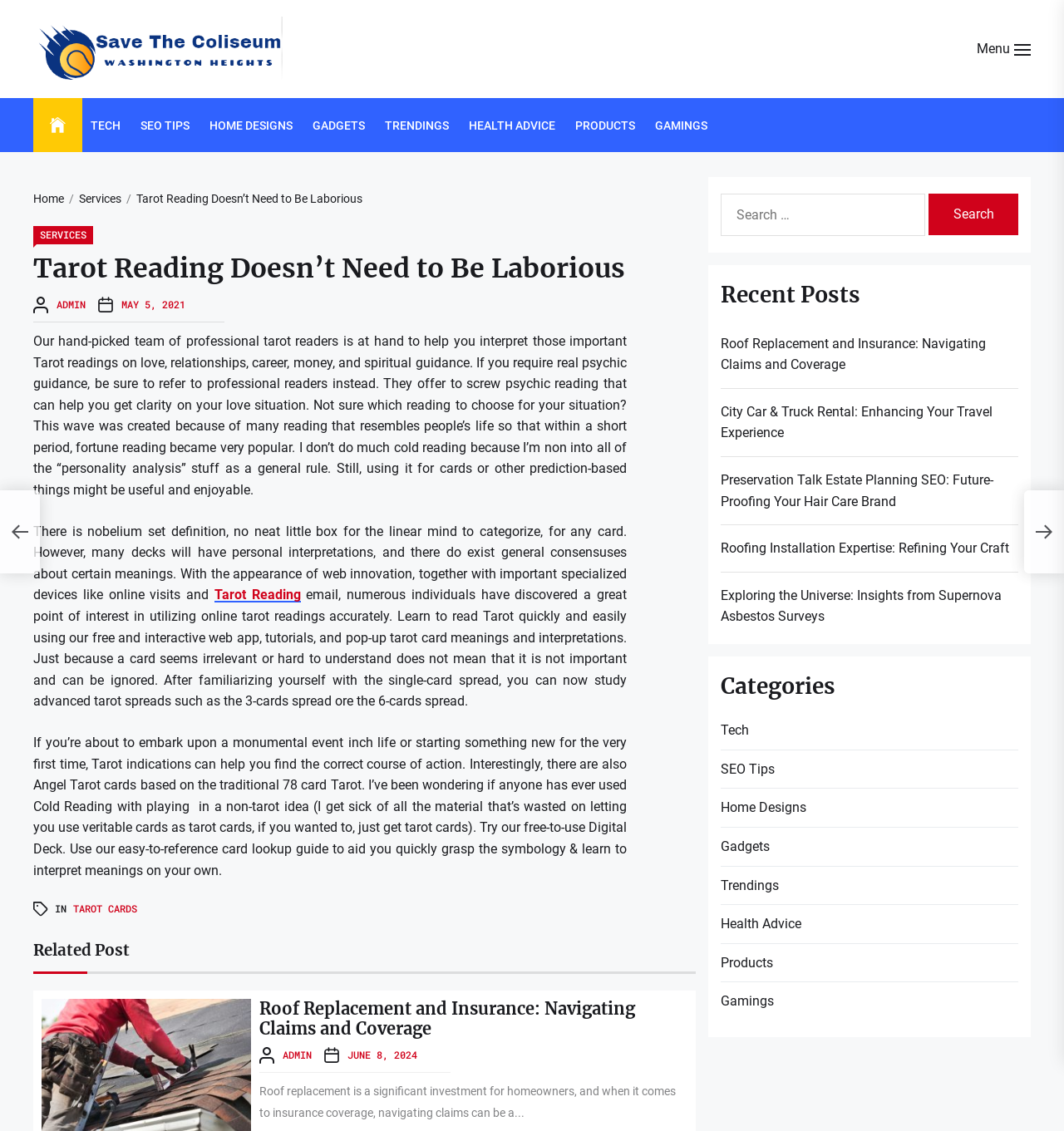Specify the bounding box coordinates of the element's region that should be clicked to achieve the following instruction: "View the 'Related Post' about 'Roof Replacement and Insurance'". The bounding box coordinates consist of four float numbers between 0 and 1, in the format [left, top, right, bottom].

[0.039, 0.885, 0.236, 0.899]